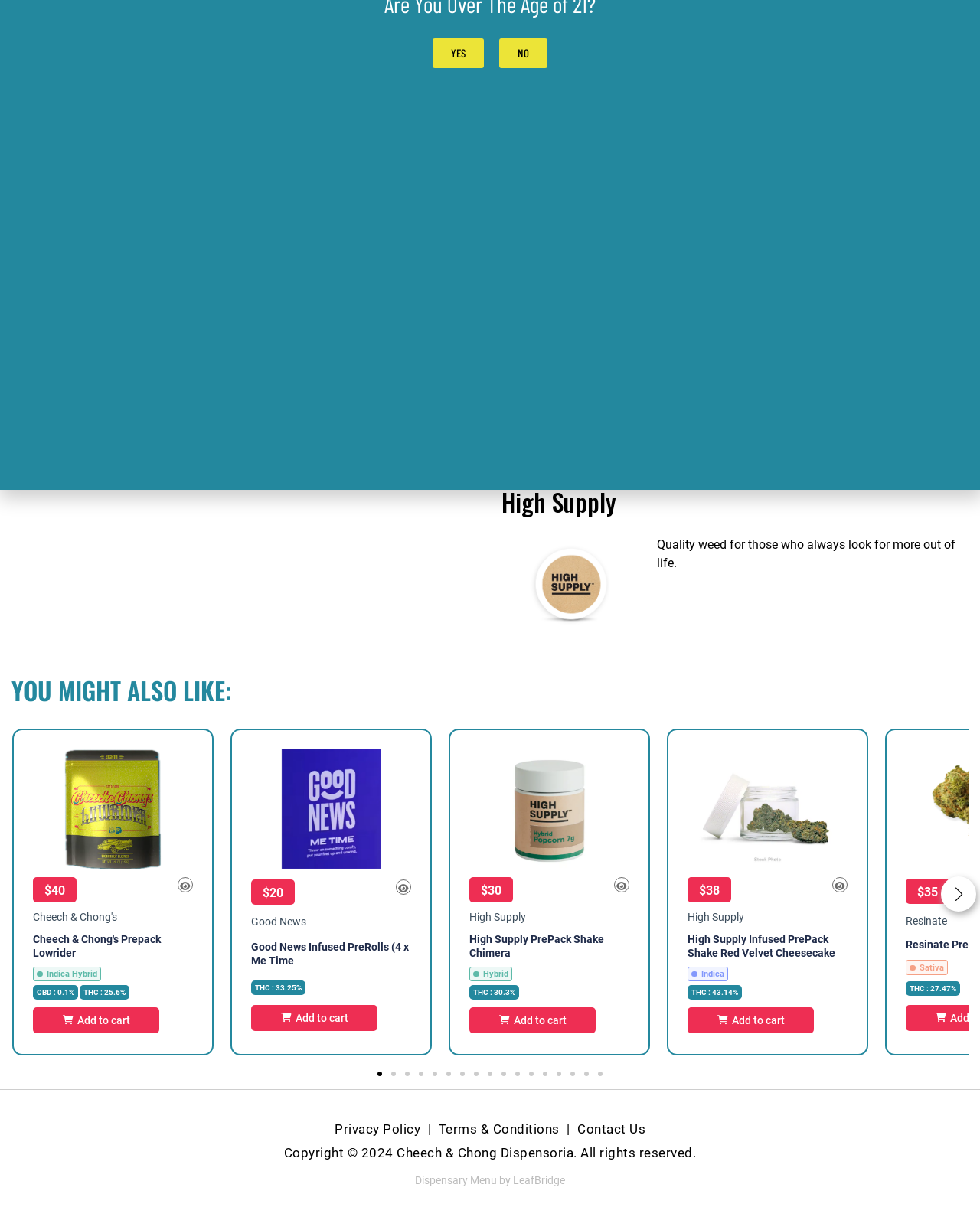Extract the bounding box of the UI element described as: "Contact Us".

[0.585, 0.911, 0.662, 0.925]